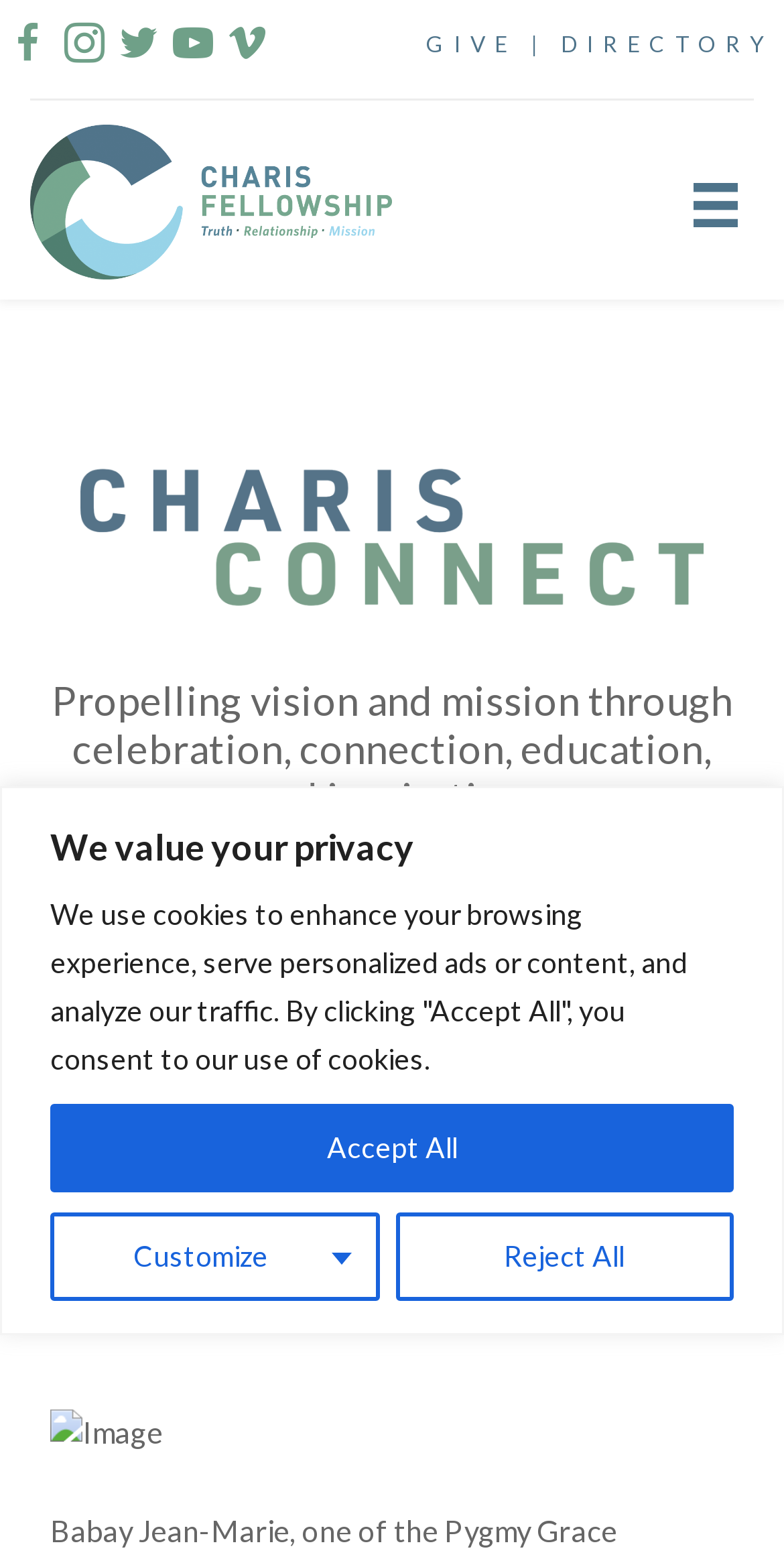Could you locate the bounding box coordinates for the section that should be clicked to accomplish this task: "View address".

None